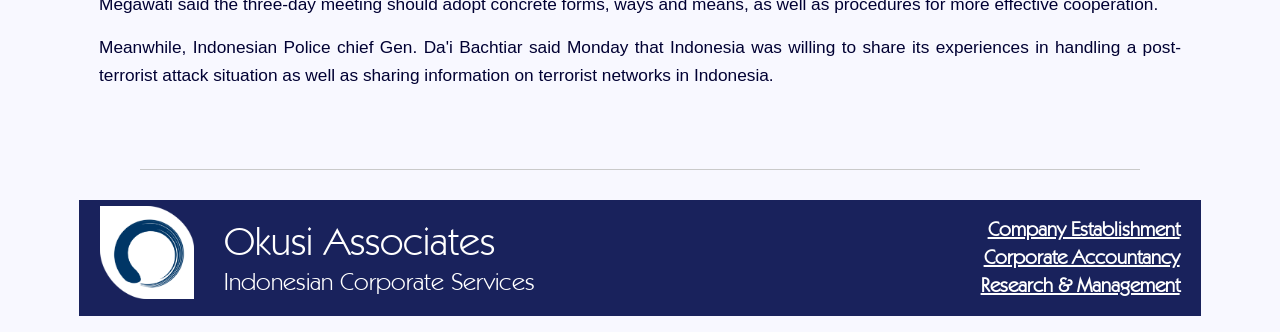How many services are listed on the webpage?
Using the image, provide a detailed and thorough answer to the question.

There are three links listed below the company name, which are 'Company Establishment', 'Corporate Accountancy', and 'Research & Management'. These links are likely to represent different services offered by the company.